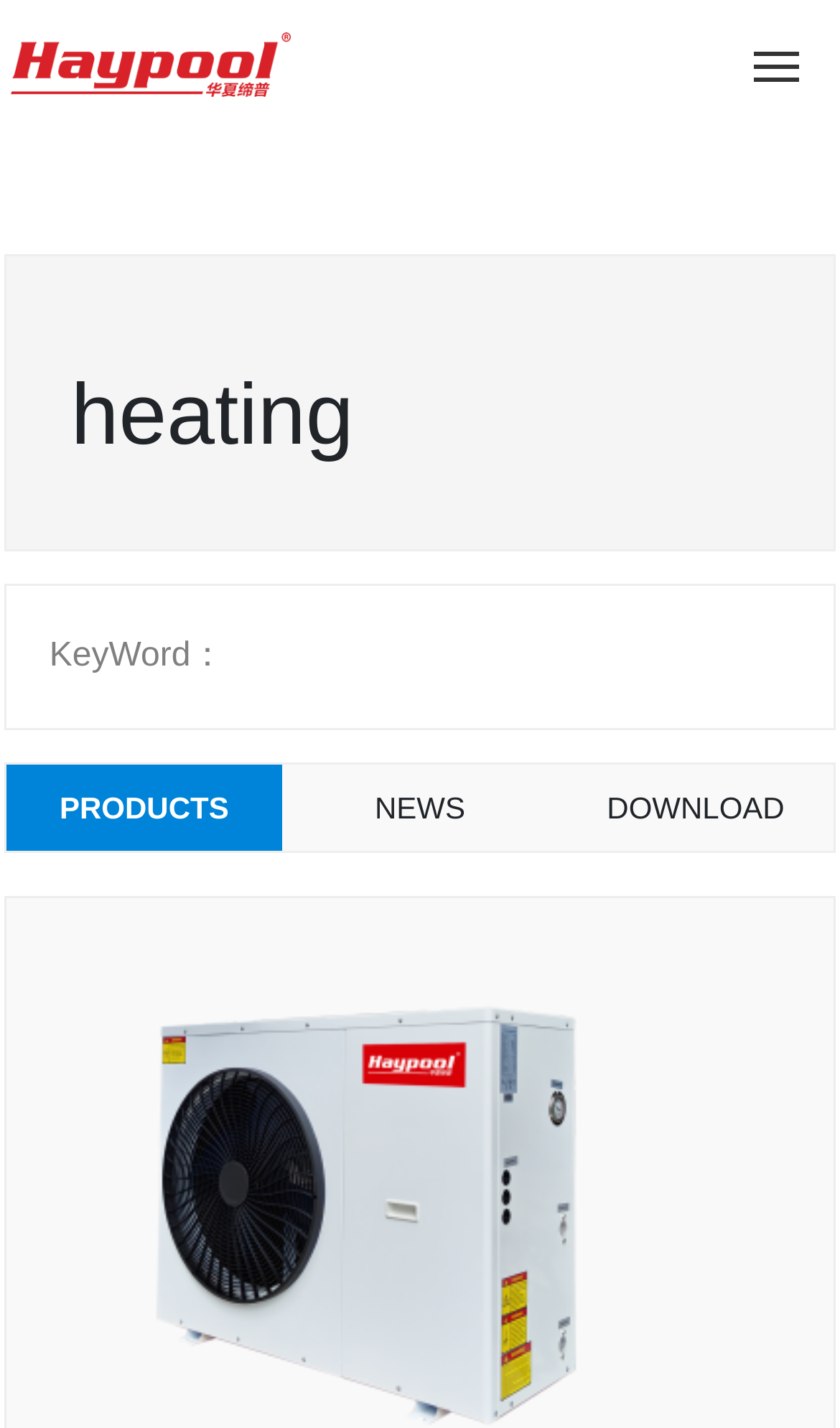Please locate the bounding box coordinates of the element that needs to be clicked to achieve the following instruction: "go to Home page". The coordinates should be four float numbers between 0 and 1, i.e., [left, top, right, bottom].

[0.051, 0.115, 0.949, 0.148]